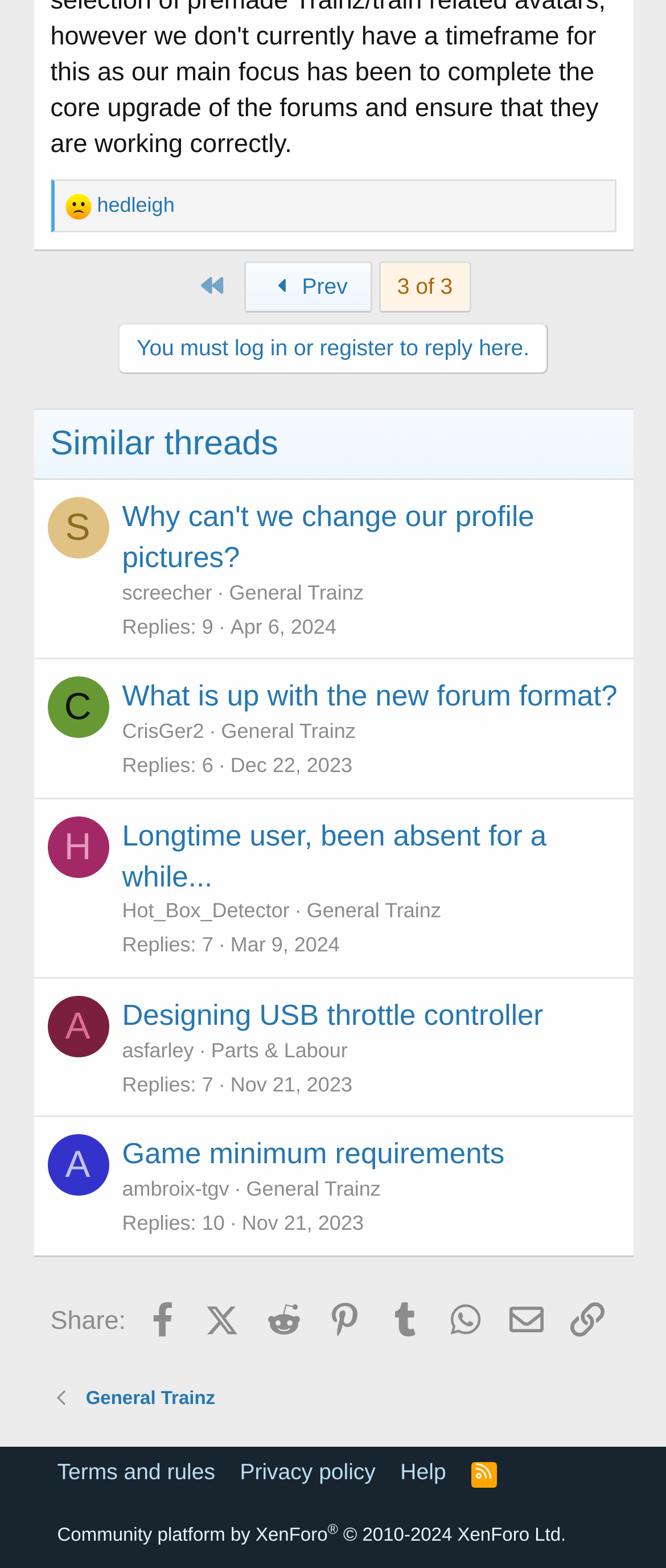Please specify the bounding box coordinates in the format (top-left x, top-left y, bottom-right x, bottom-right y), with all values as floating point numbers between 0 and 1. Identify the bounding box of the UI element described by: Terms and rules

[0.076, 0.928, 0.333, 0.949]